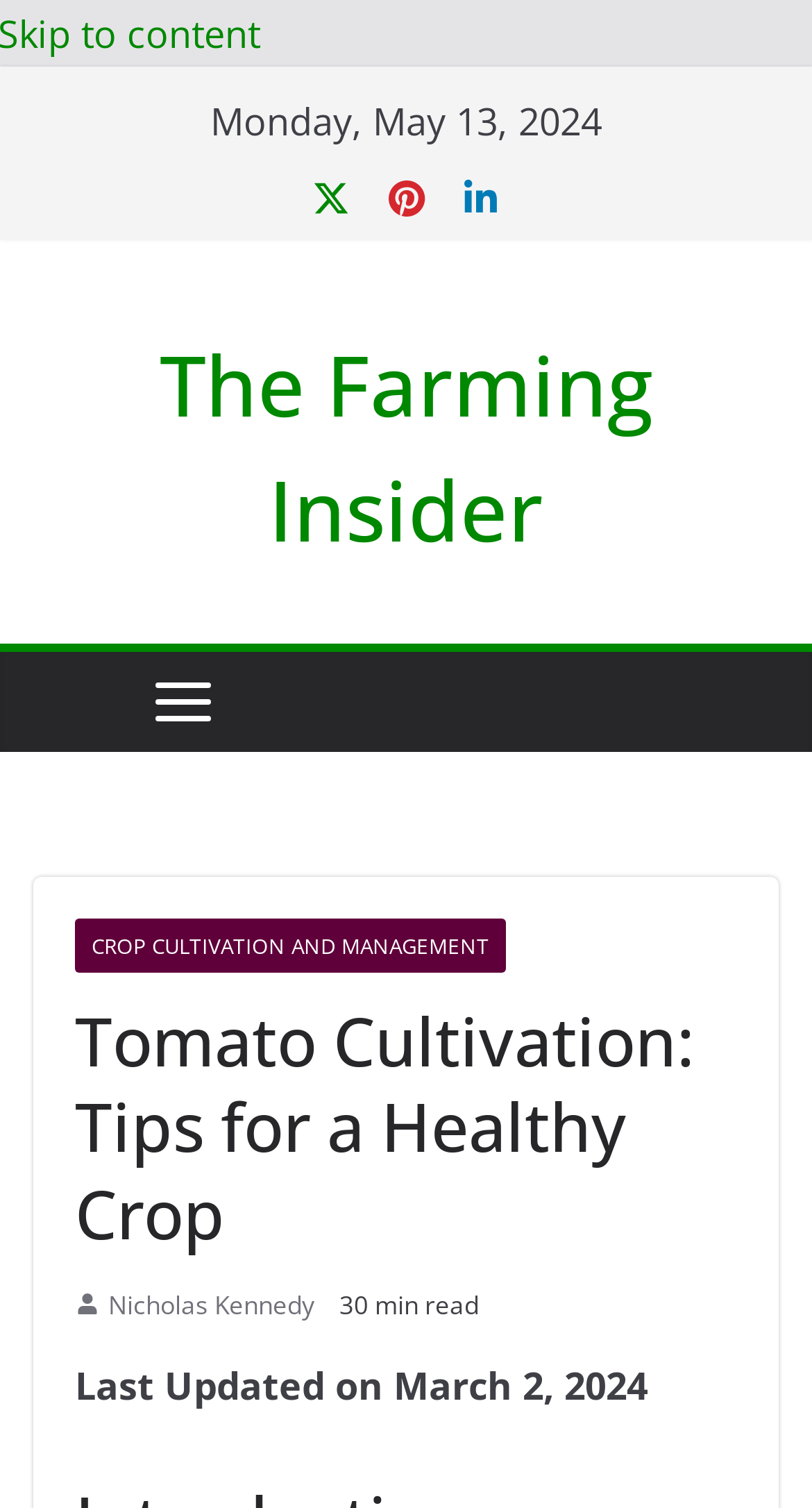Give a detailed overview of the webpage's appearance and contents.

The webpage is about tomato cultivation, providing tips for a healthy crop. At the top left, there is a date displayed as "Monday, May 13, 2024". Next to the date, there are three social media links: Twitter, Pinterest, and LinkedIn, aligned horizontally. 

Below the date and social media links, there is a heading "The Farming Insider" with a link to the same name. The heading spans almost the entire width of the page.

On the top right, there is a menu button with an accompanying image. When expanded, the menu button reveals a link to "CROP CULTIVATION AND MANAGEMENT".

Below the menu button, there is a main header "Tomato Cultivation: Tips for a Healthy Crop" which is also the title of the webpage. This header is followed by a small image, a link to the author "Nicholas Kennedy", and a text indicating the reading time as "30 min read". 

At the bottom of this section, there is a text stating "Last Updated on March 2, 2024".